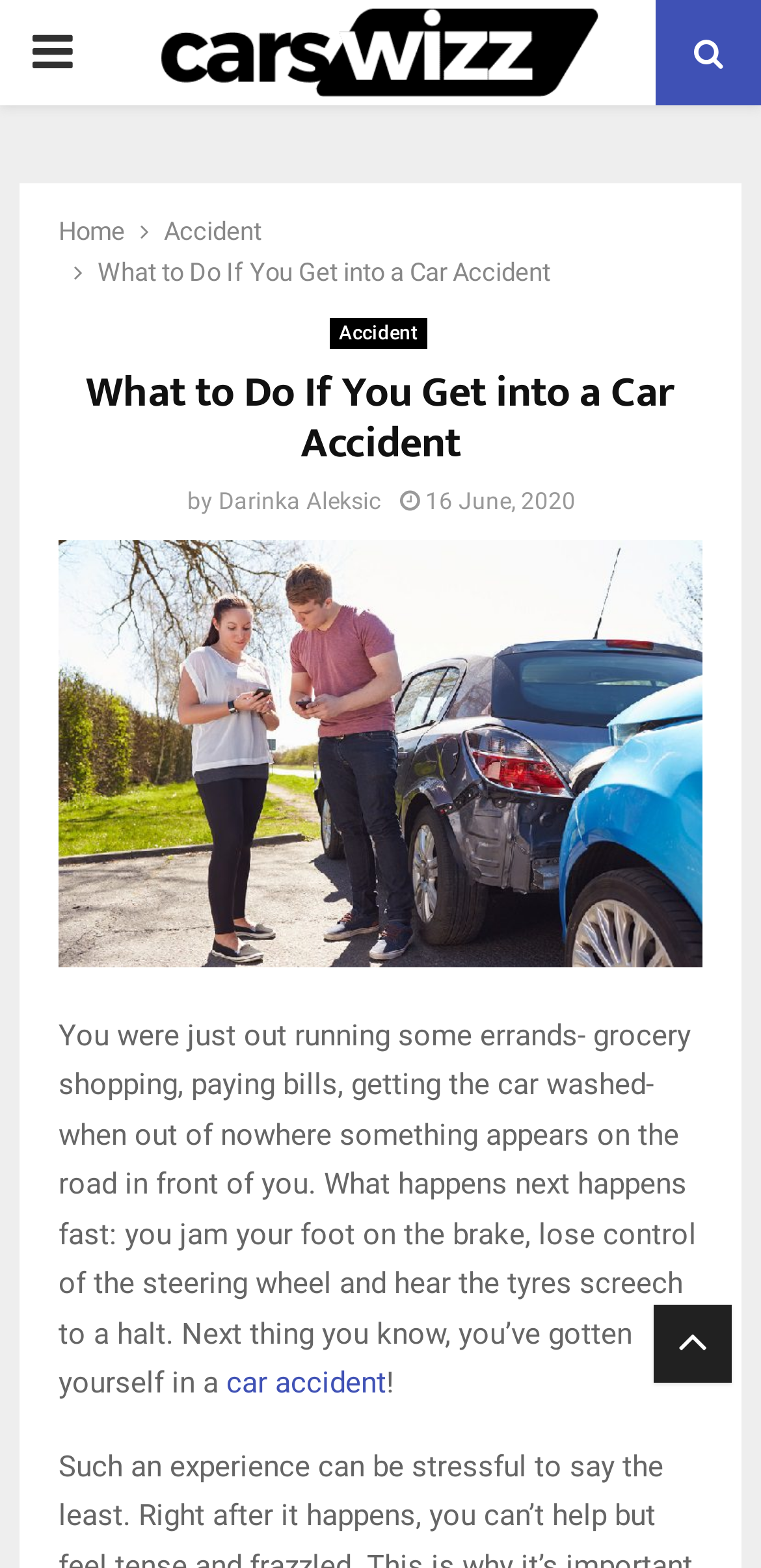Pinpoint the bounding box coordinates of the element to be clicked to execute the instruction: "Read the article about What to Do If You Get into a Car Accident".

[0.128, 0.164, 0.723, 0.183]